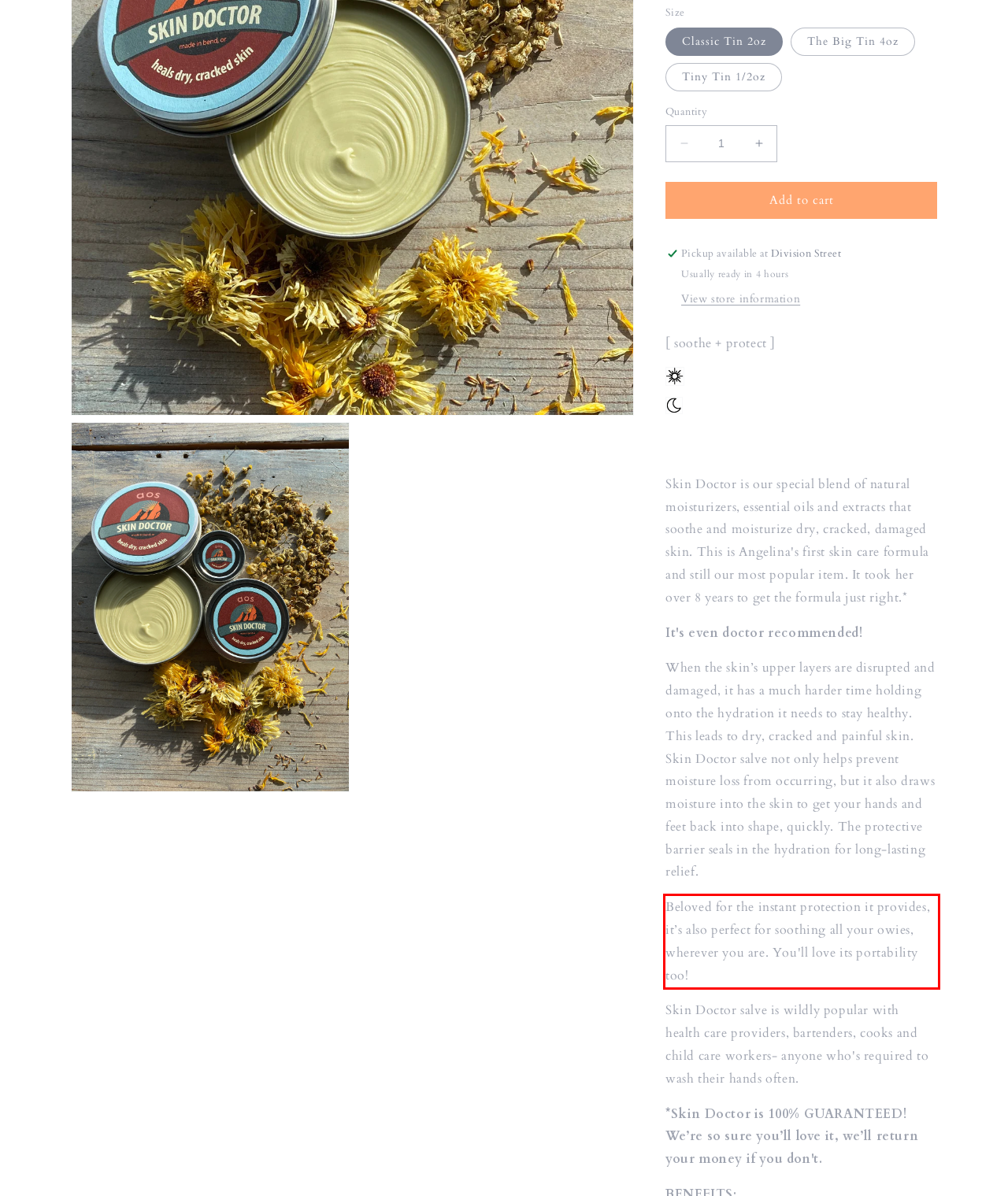You are presented with a webpage screenshot featuring a red bounding box. Perform OCR on the text inside the red bounding box and extract the content.

Beloved for the instant protection it provides, it’s also perfect for soothing all your owies, wherever you are. You'll love its portability too!